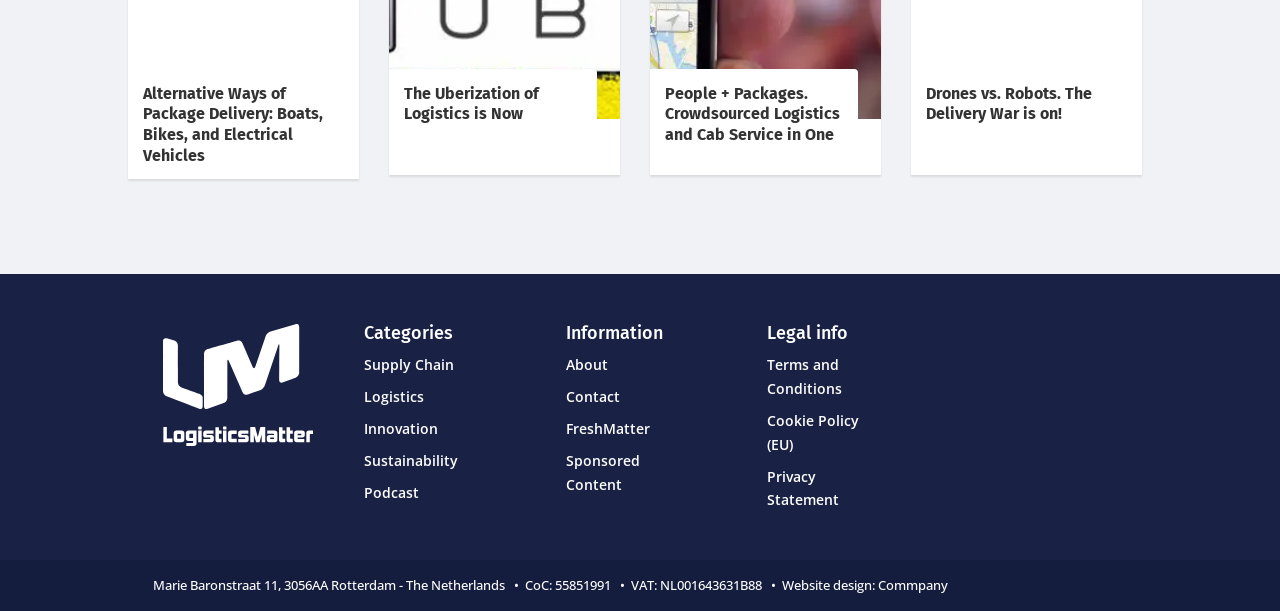What is the address of the company?
Please provide a detailed and thorough answer to the question.

I found the address in the static text at the bottom of the page, which reads 'Marie Baronstraat 11, 3056AA Rotterdam - The Netherlands'.